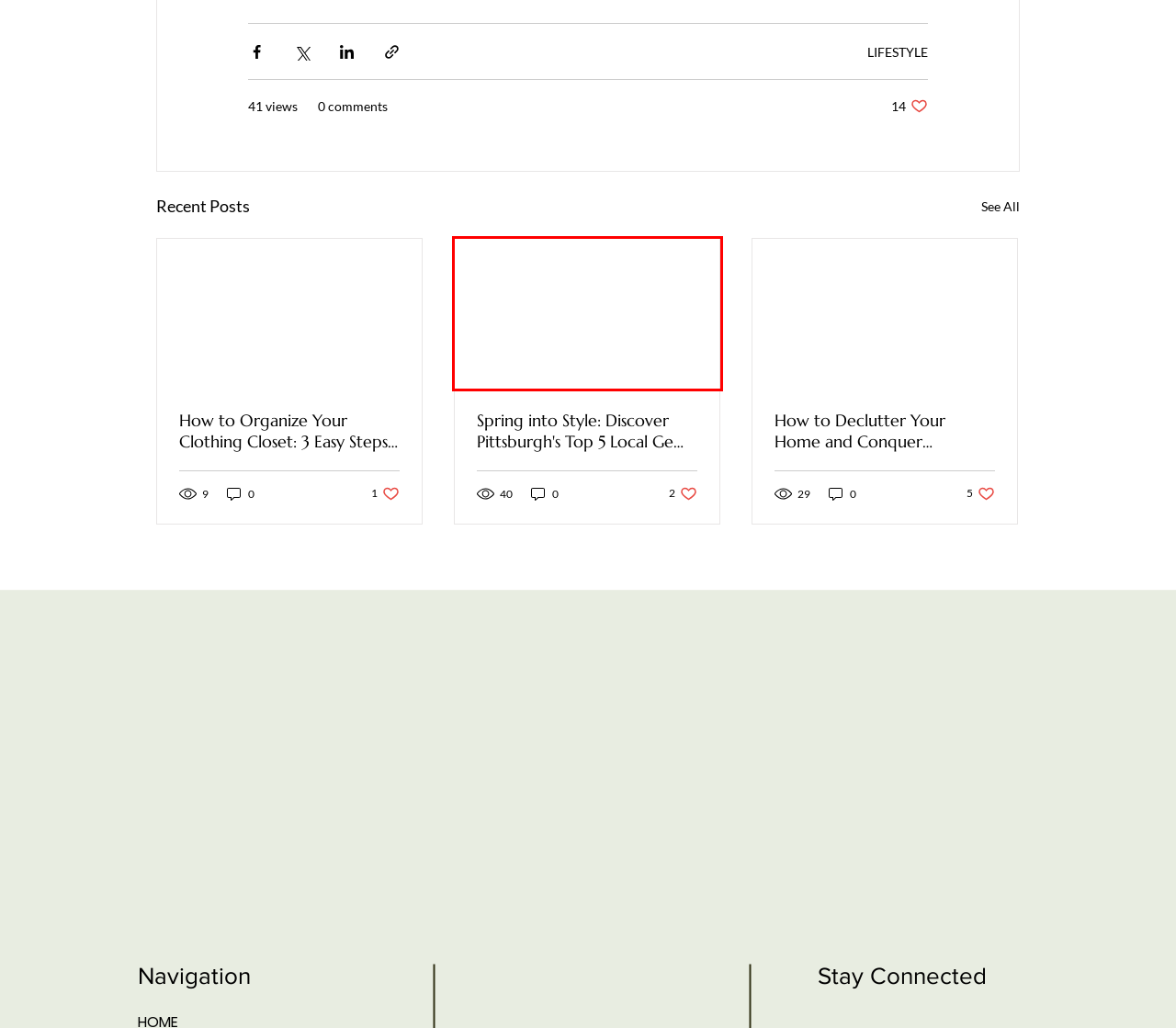Examine the screenshot of the webpage, which includes a red bounding box around an element. Choose the best matching webpage description for the page that will be displayed after clicking the element inside the red bounding box. Here are the candidates:
A. Professional Organization | Design collaboration
B. MOVING & RELOCATION
C. Cart Page | Design collaboration
D. How to Organize Your Clothing Closet: 3 Easy Steps to Know What You Have & Where to Find It
E. Accessibility Statement | The Modern Steward | PA
F. How to Declutter Your Home and Conquer Emotional Clutter for a Stress-Free Environment
G. Shop | The Modern Steward | PA
H. Spring into Style: Discover Pittsburgh's Top 5 Local Gems for Home Decor and Design Delights

H